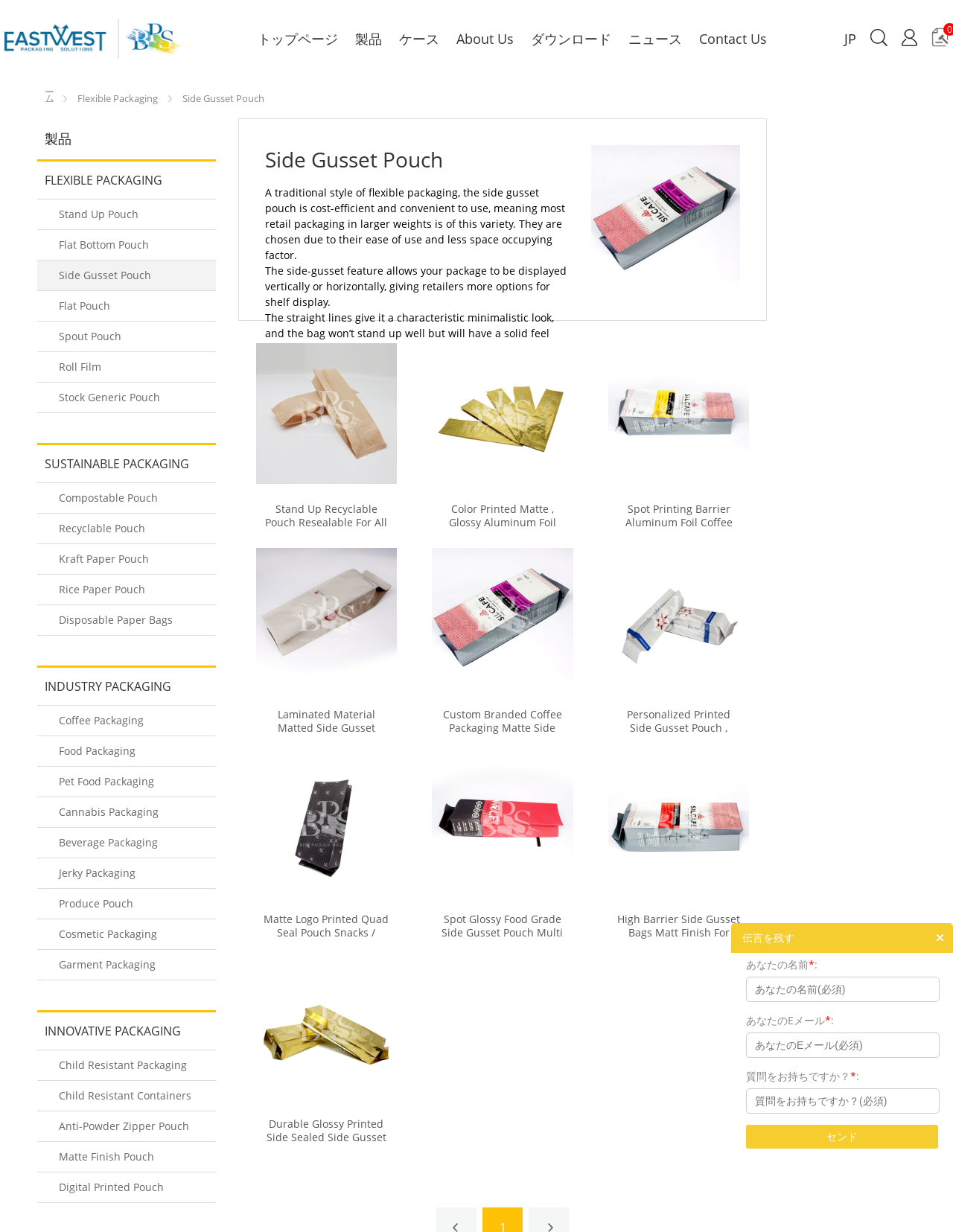What types of packaging are listed on this webpage?
Offer a detailed and full explanation in response to the question.

The types of packaging are obtained from the headings 'FLEXIBLE PACKAGING', 'SUSTAINABLE PACKAGING', 'INDUSTRY PACKAGING', and 'INNOVATIVE PACKAGING' on the webpage.